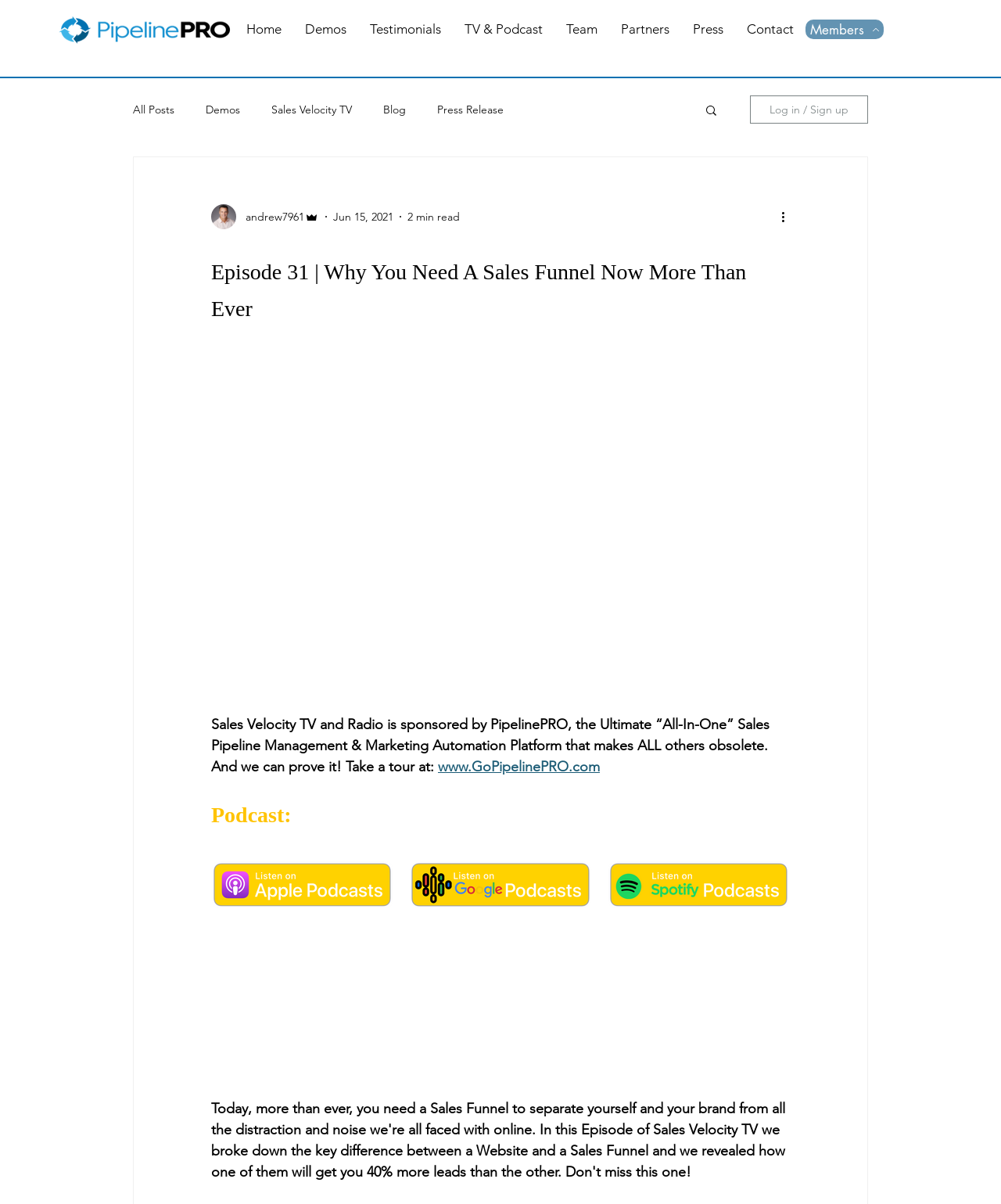Given the element description: "Sales Velocity TV", predict the bounding box coordinates of this UI element. The coordinates must be four float numbers between 0 and 1, given as [left, top, right, bottom].

[0.271, 0.085, 0.352, 0.097]